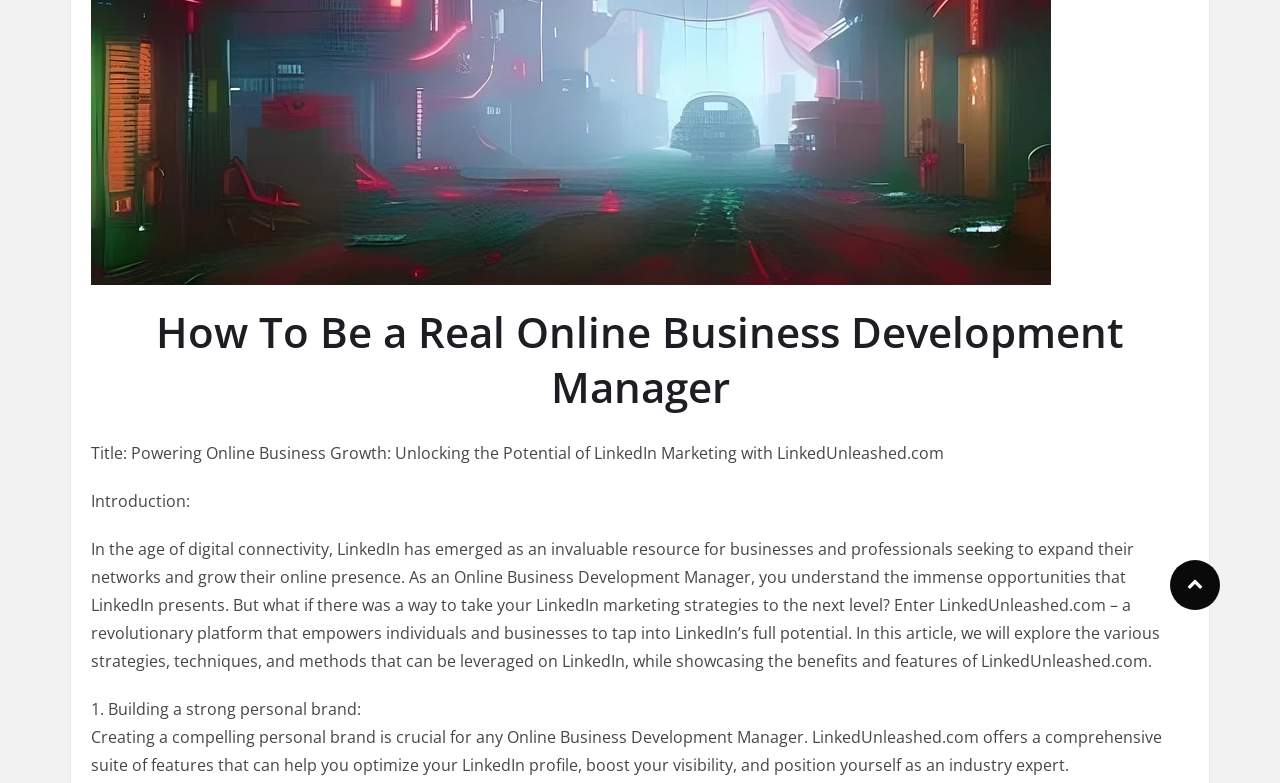Given the element description parent_node: Skip to the content, identify the bounding box coordinates for the UI element on the webpage screenshot. The format should be (top-left x, top-left y, bottom-right x, bottom-right y), with values between 0 and 1.

[0.914, 0.715, 0.953, 0.779]